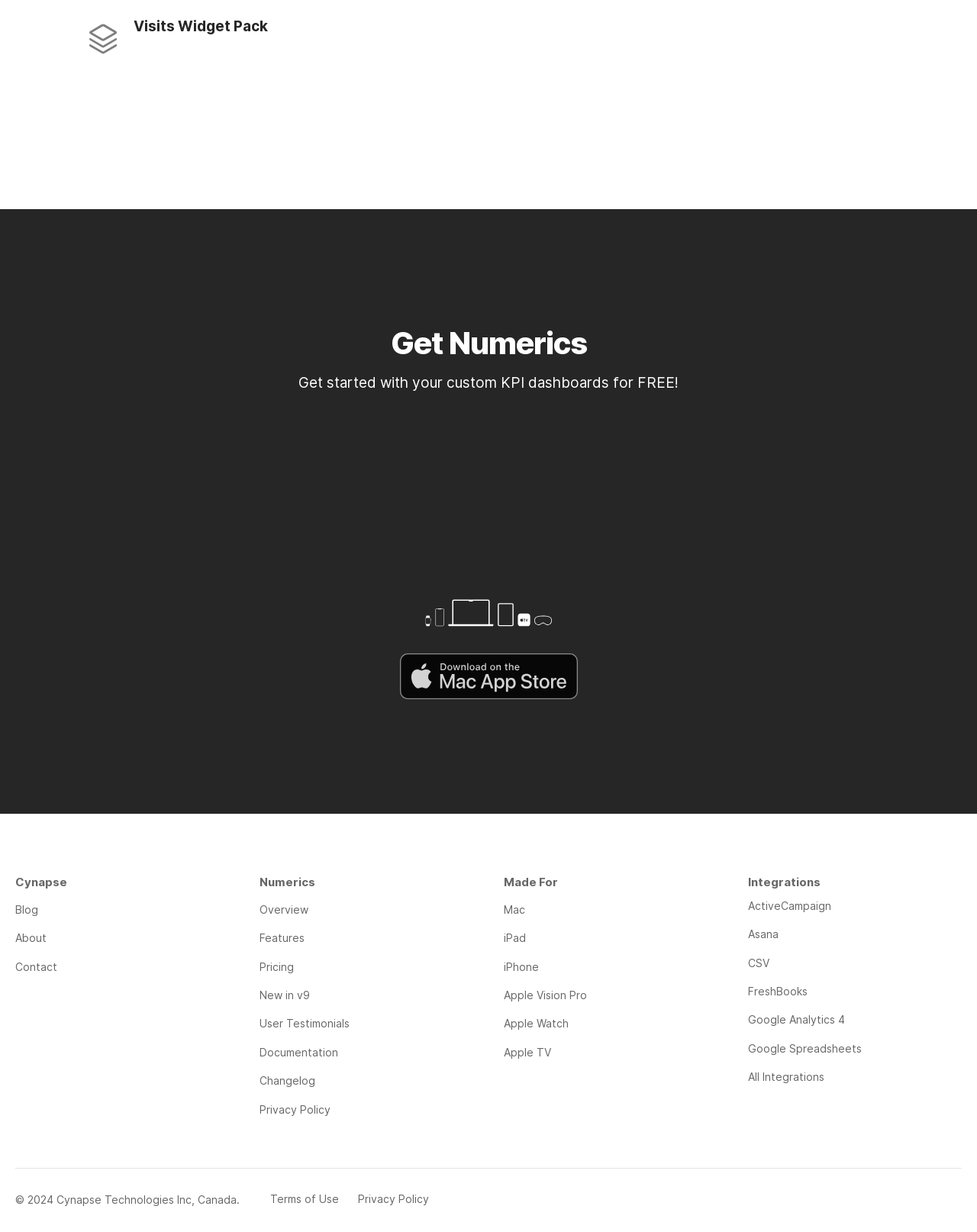Locate the bounding box coordinates of the area you need to click to fulfill this instruction: 'Learn about Numerics features'. The coordinates must be in the form of four float numbers ranging from 0 to 1: [left, top, right, bottom].

[0.266, 0.752, 0.484, 0.772]